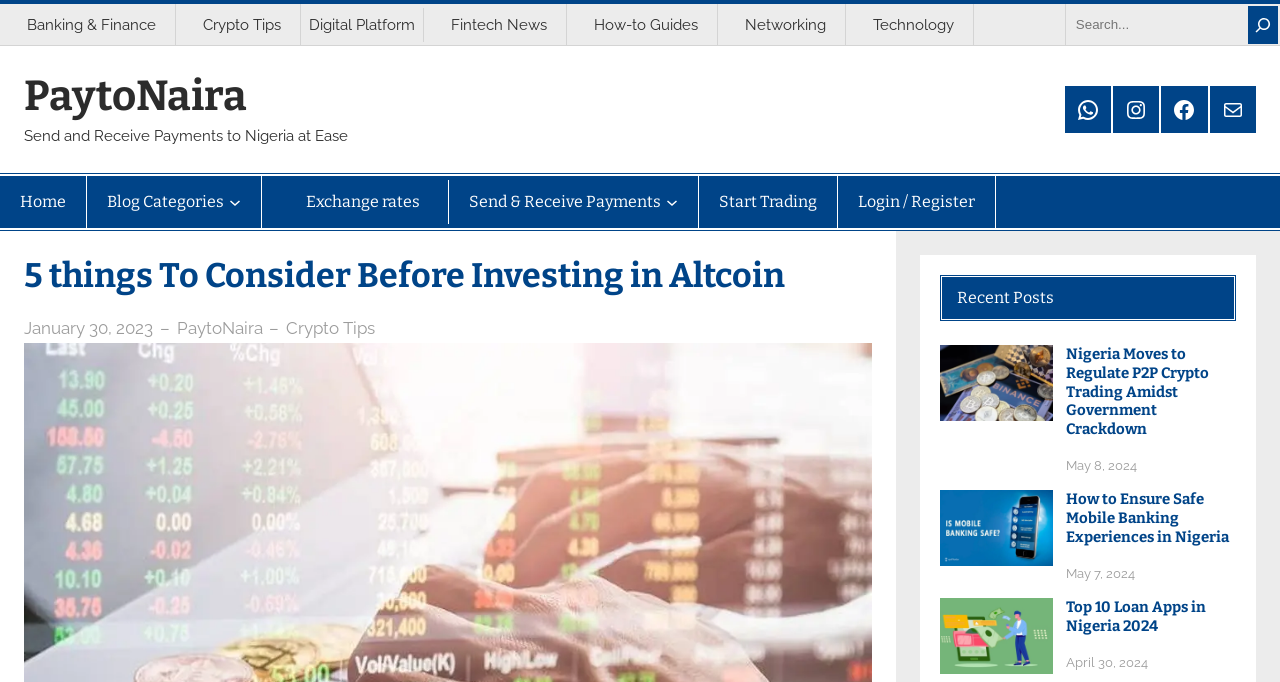Find and provide the bounding box coordinates for the UI element described here: "Send & Receive Payments". The coordinates should be given as four float numbers between 0 and 1: [left, top, right, bottom].

[0.36, 0.258, 0.523, 0.334]